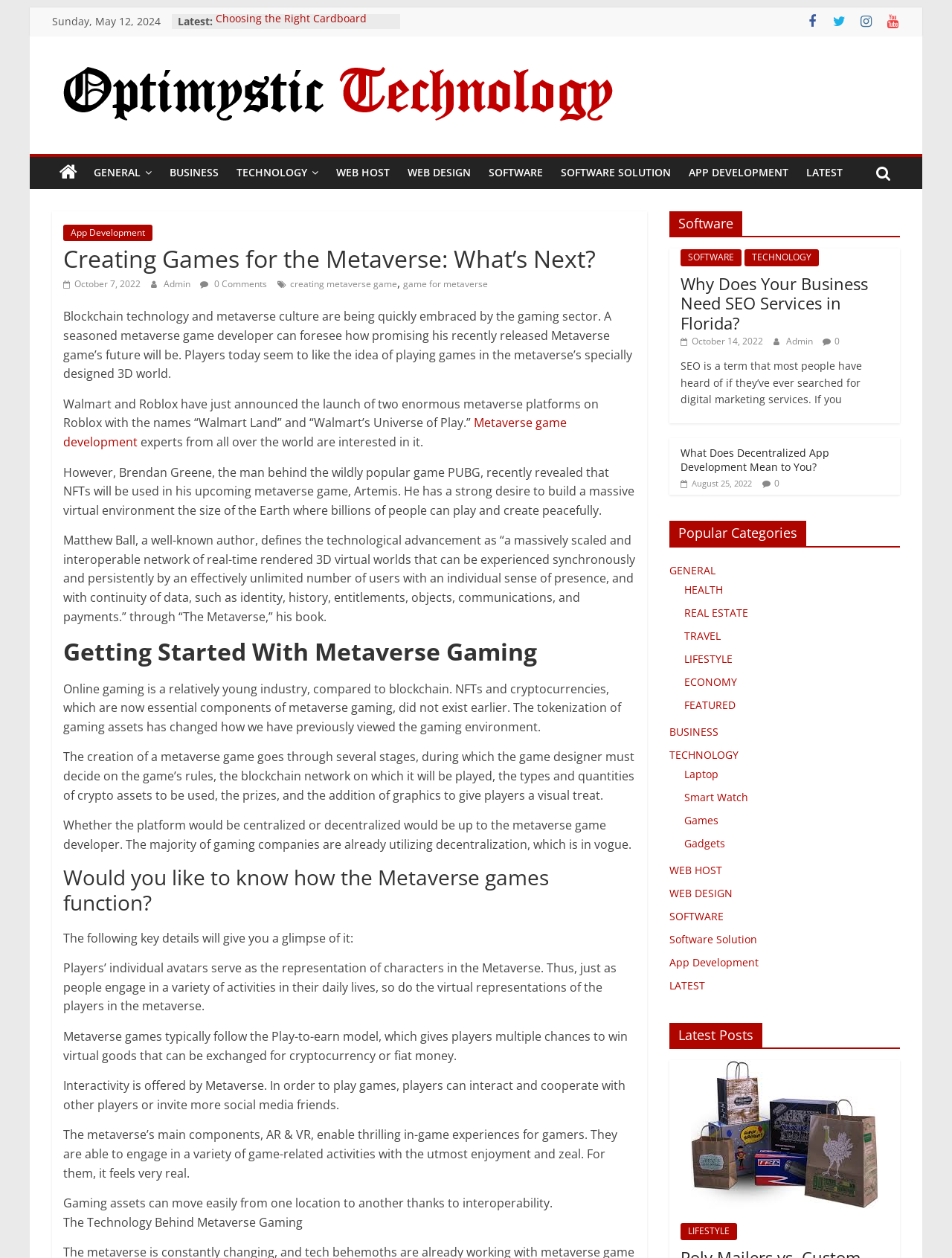Please identify the bounding box coordinates of the clickable area that will allow you to execute the instruction: "Read about 'Getting Started With Metaverse Gaming'".

[0.066, 0.507, 0.668, 0.54]